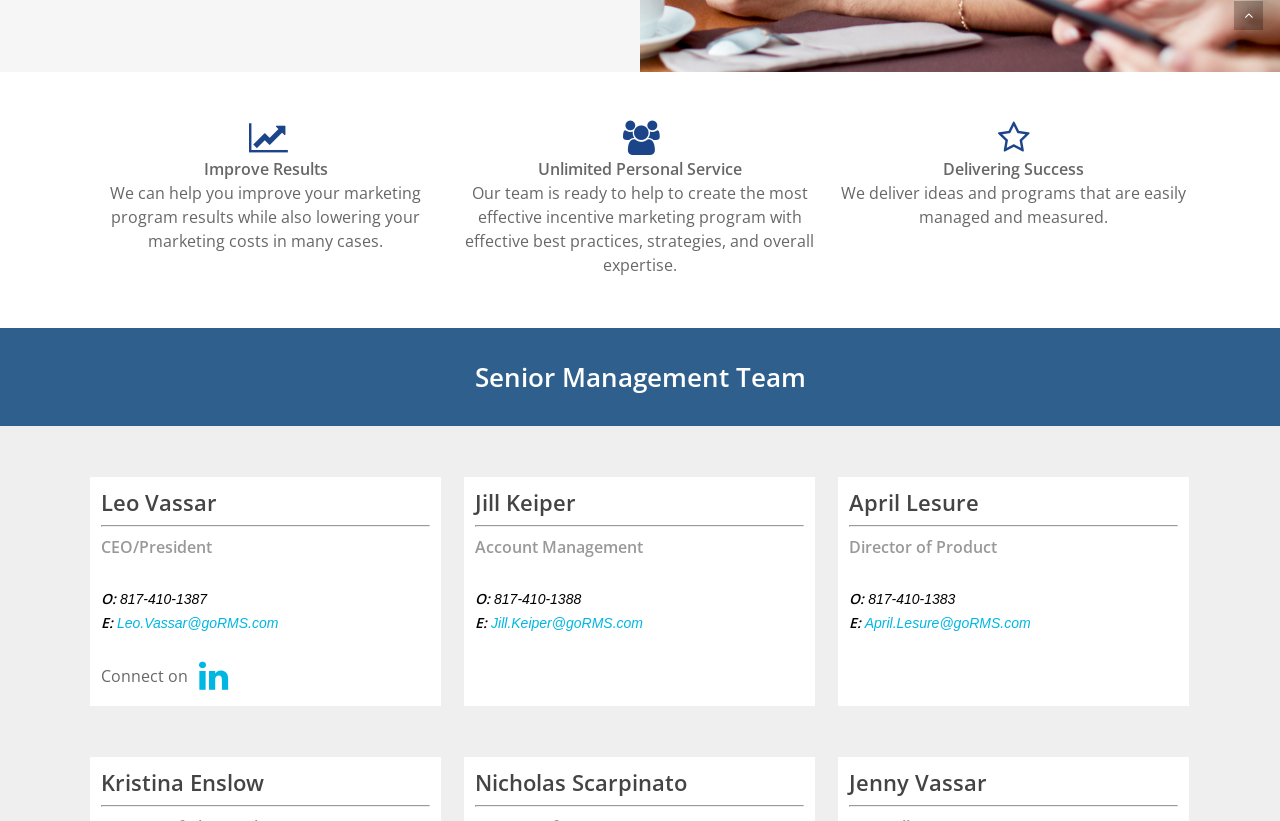What kind of service does the company offer?
Analyze the image and provide a thorough answer to the question.

The company offers unlimited personal service, as stated in the StaticText element with the text 'Unlimited Personal Service'. This suggests that the company provides personalized support to its clients.